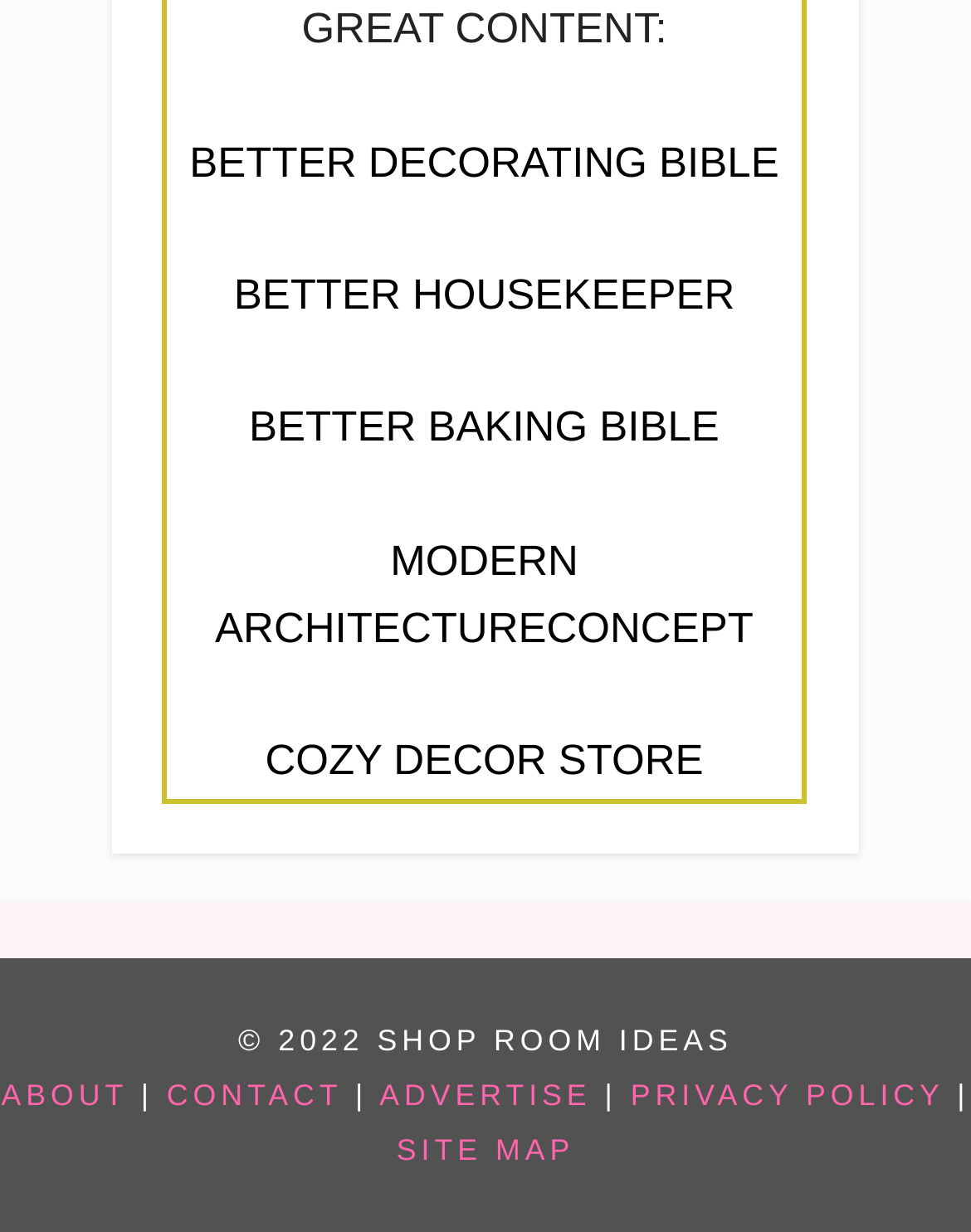Find the bounding box coordinates for the HTML element specified by: "ABOUT".

[0.001, 0.874, 0.131, 0.902]